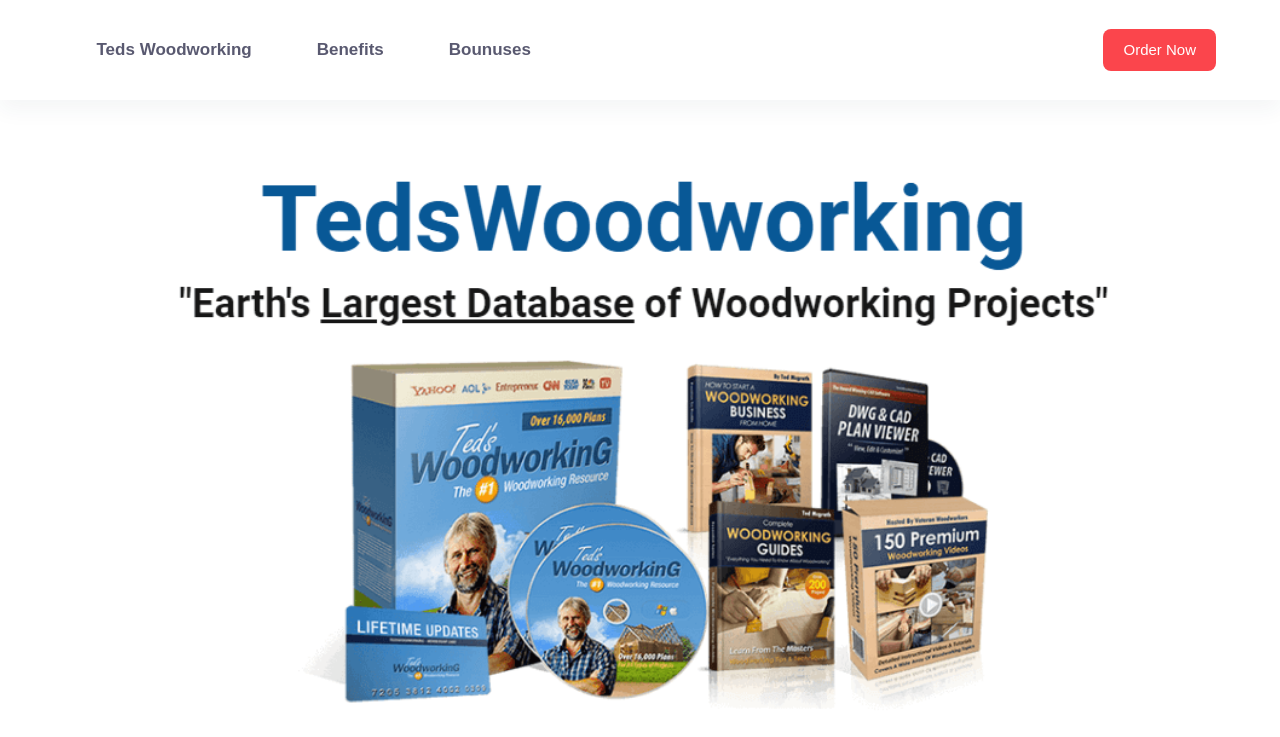What is the purpose of the 'Skip to content' link?
Using the image, respond with a single word or phrase.

To skip navigation